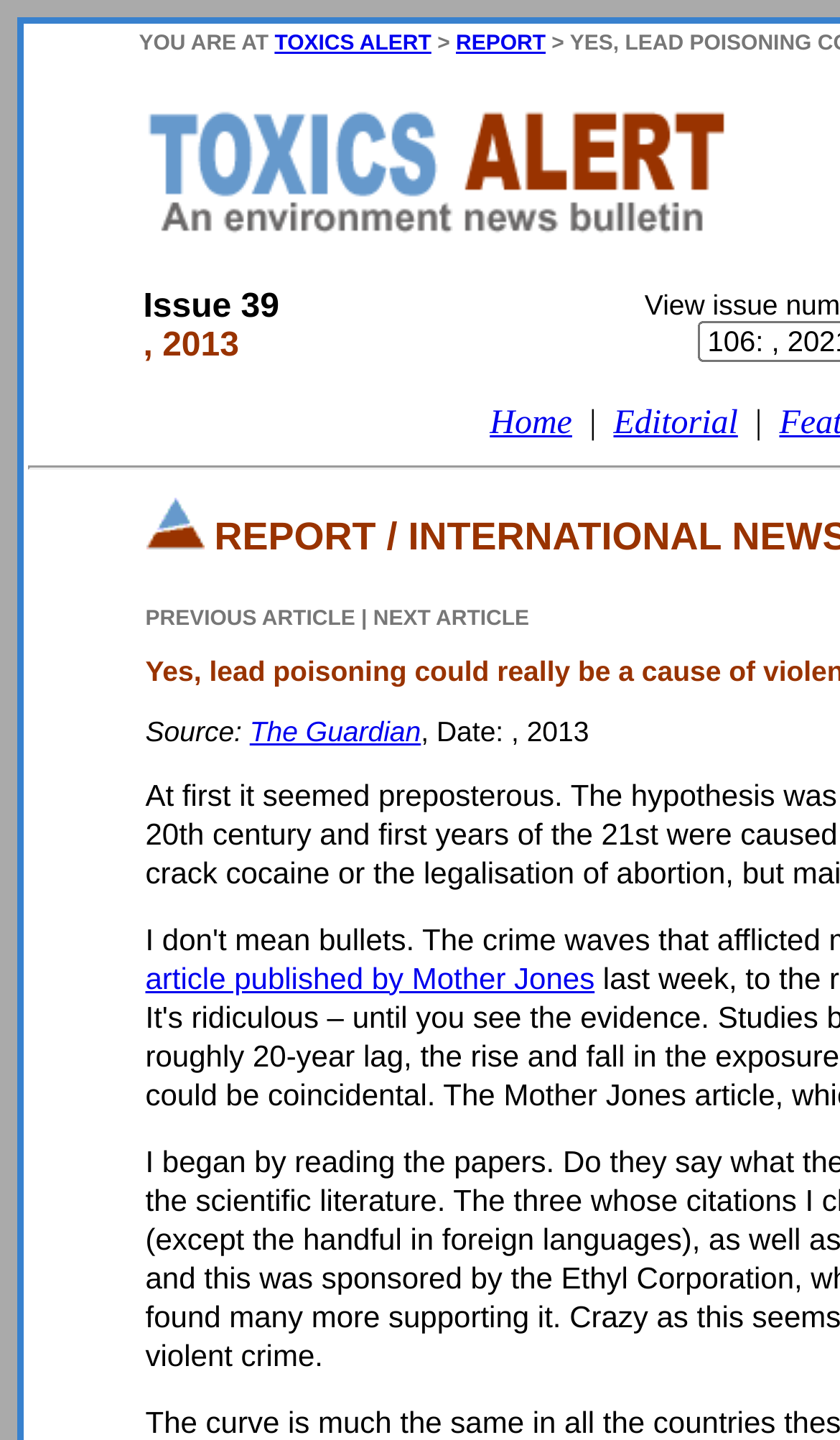Utilize the details in the image to give a detailed response to the question: How many links are in the top navigation bar?

I counted the links in the top navigation bar by looking at the links 'TOXICS ALERT', 'REPORT', and 'Home' which are located at [0.327, 0.022, 0.514, 0.039], [0.543, 0.022, 0.65, 0.039], and [0.583, 0.281, 0.681, 0.307] respectively.